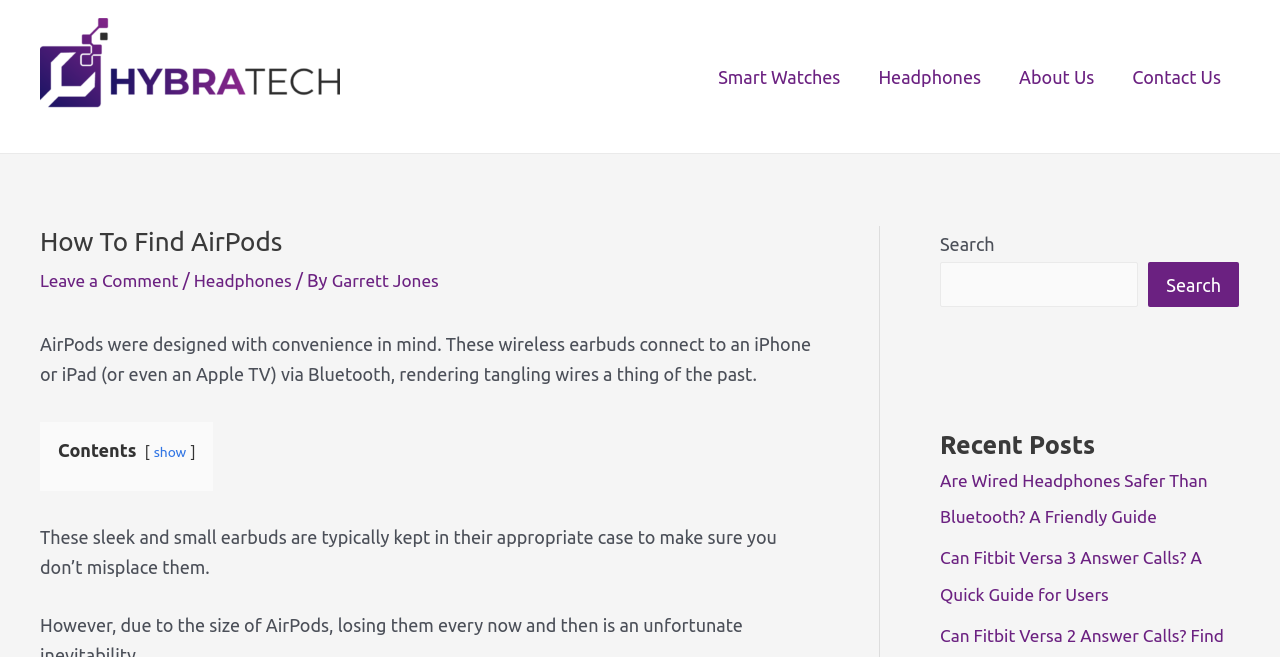Pinpoint the bounding box coordinates of the element that must be clicked to accomplish the following instruction: "Click on the Hybratech link". The coordinates should be in the format of four float numbers between 0 and 1, i.e., [left, top, right, bottom].

[0.031, 0.098, 0.266, 0.128]